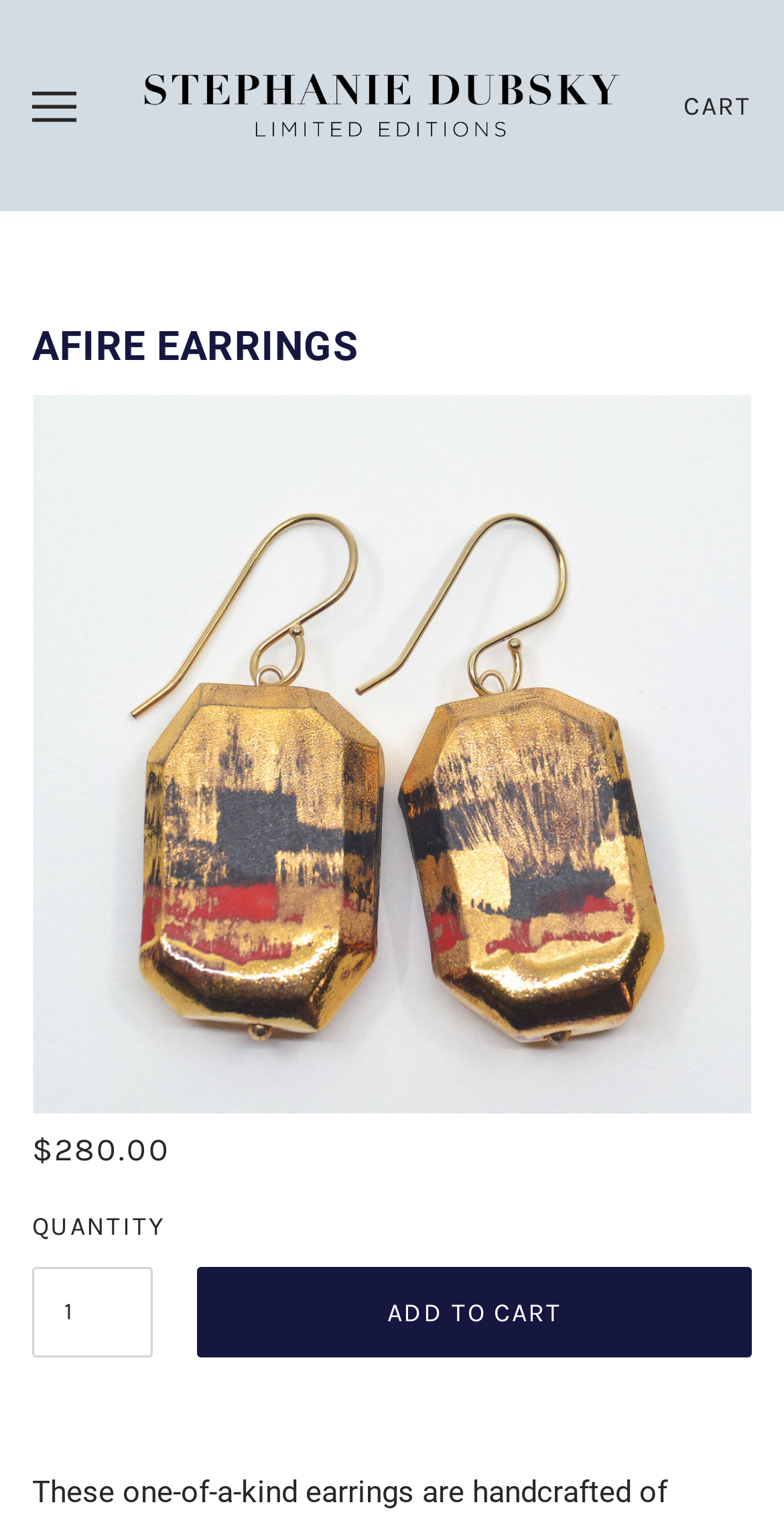Give a concise answer of one word or phrase to the question: 
What is the price of the Afire Earrings?

$280.00